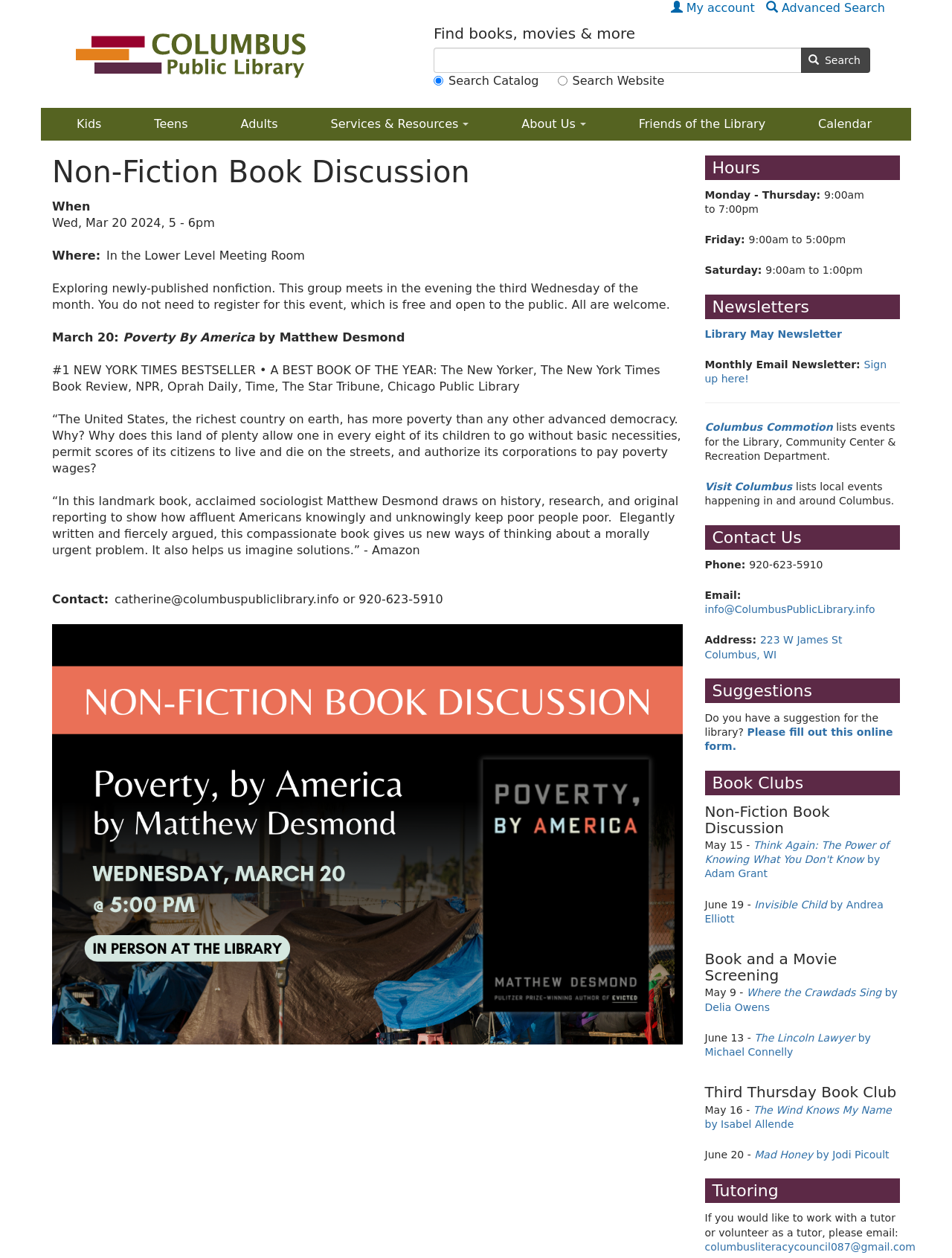Identify the bounding box coordinates of the clickable region necessary to fulfill the following instruction: "Search for books, movies, and more". The bounding box coordinates should be four float numbers between 0 and 1, i.e., [left, top, right, bottom].

[0.455, 0.038, 0.842, 0.058]